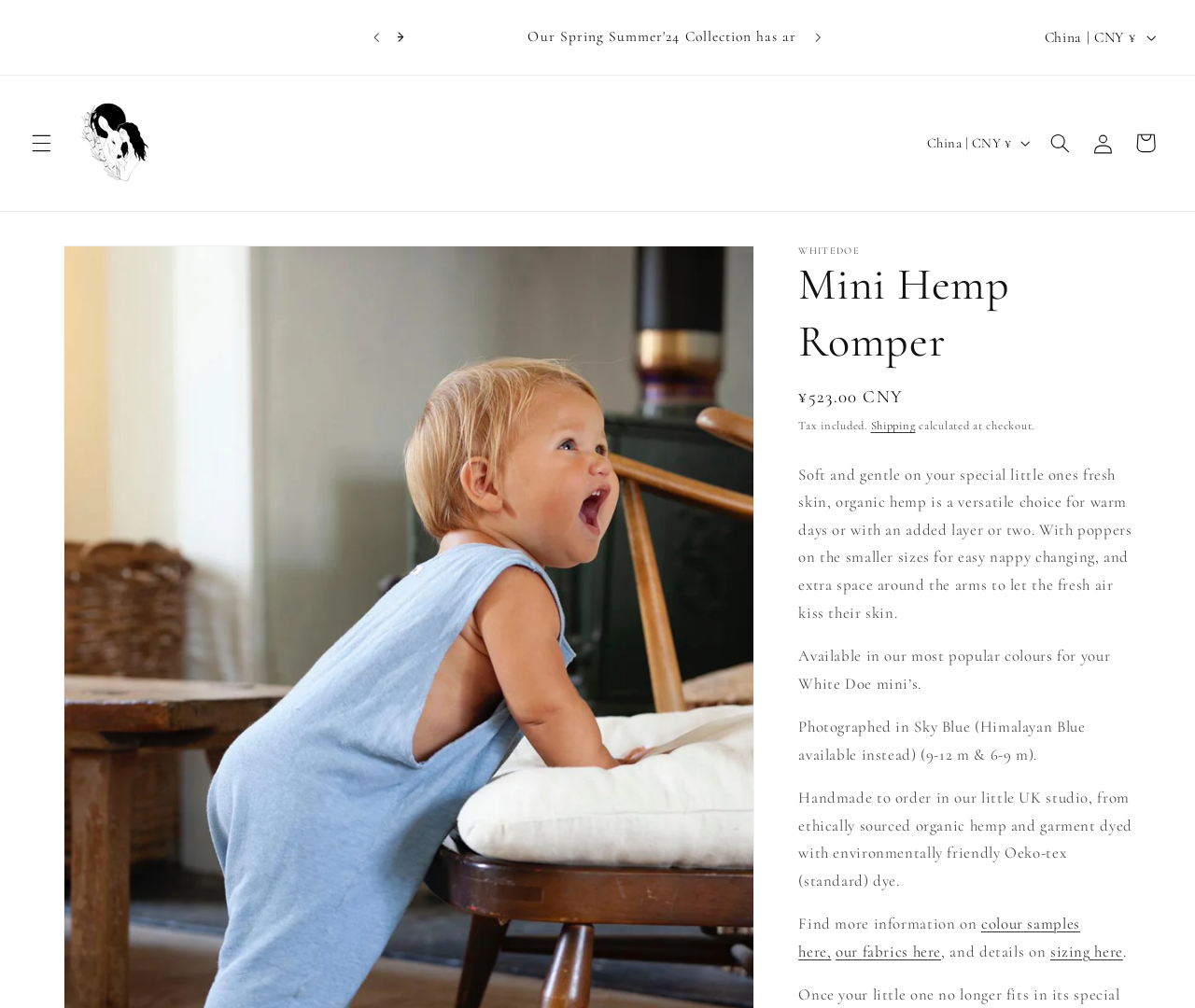Could you highlight the region that needs to be clicked to execute the instruction: "Click on the link to read about Psychedelic Drugs"?

None